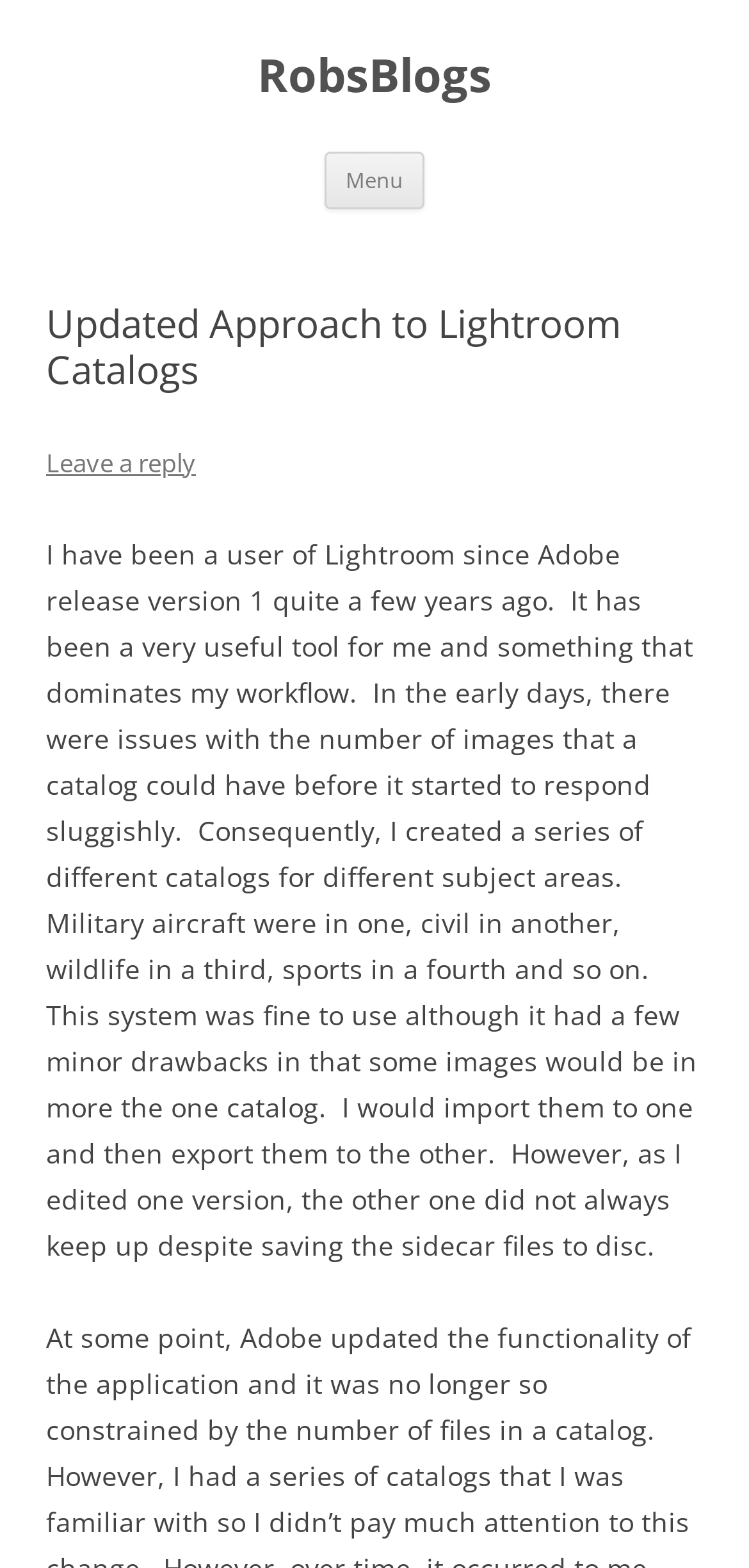What is the purpose of the 'Leave a reply' link?
Give a comprehensive and detailed explanation for the question.

I determined the answer by looking at the link element with the text 'Leave a reply' which is located below the blog post, indicating that it is a call-to-action for readers to comment on the post.